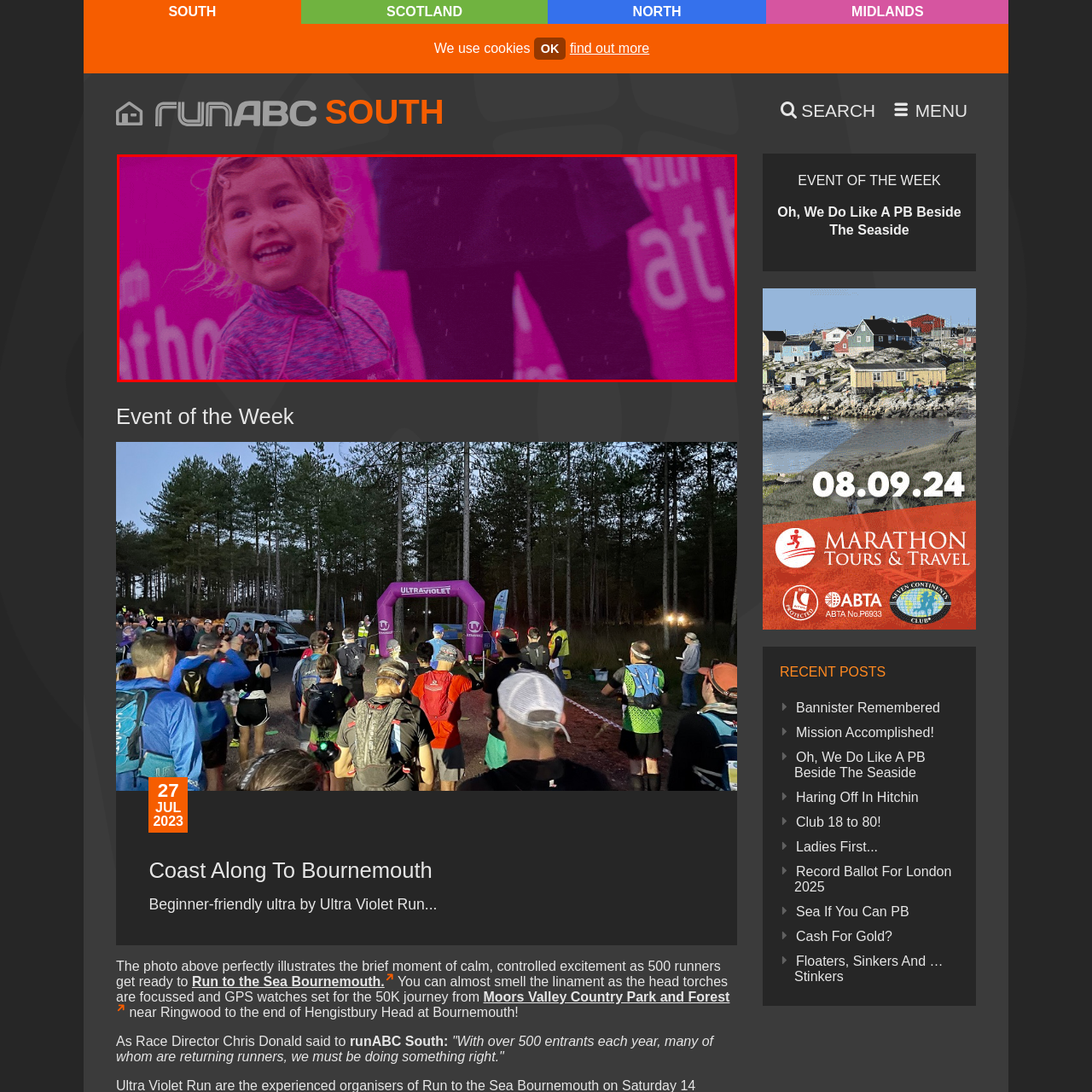Offer an in-depth description of the scene contained in the red rectangle.

The image captures a joyful moment featuring a young child with curly hair, beaming with excitement. She is dressed in a colorful athletic top, with a participant bib visible around her neck, suggesting she is taking part in a running event, likely the “Run to the Sea” in Bournemouth. The background features a vibrant pink banner, possibly promoting the event, which adds a festive atmosphere to the scene. Rain can be seen falling gently, yet the child's joy shines through, embodying the spirit of community and enthusiasm typical of such events. This image perfectly illustrates the warmth and excitement shared among participants, including families, as they come together to celebrate running, camaraderie, and the thrill of competition.